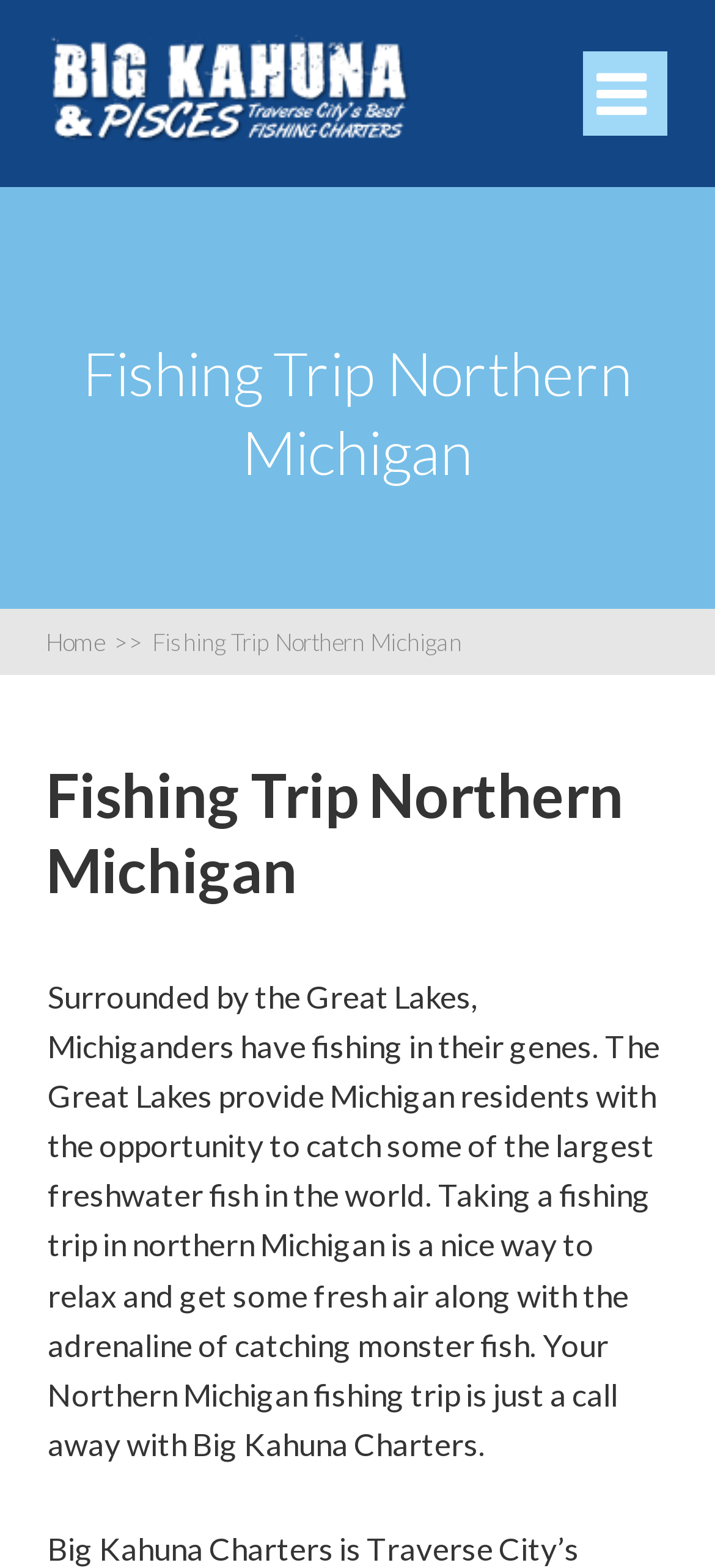Explain the webpage in detail, including its primary components.

The webpage is about planning a fishing trip in Northern Michigan. At the top, there is a logo of "Big Kahuna & Pisces Charters" accompanied by a link to the charter's website. To the right of the logo, there is a small icon. Below the logo, there is a large heading that reads "Fishing Trip Northern Michigan". 

Underneath the heading, there are two links: "Home >>" and "Fishing Trip Northern Michigan". The second link is also a heading, which suggests that it might be a dropdown menu or a tab. 

The main content of the webpage is a paragraph of text that describes the benefits of taking a fishing trip in Northern Michigan. The text explains that the Great Lakes provide an opportunity to catch large freshwater fish, and that a fishing trip can be a relaxing and exciting experience. The paragraph also mentions Big Kahuna Charters as a way to book a fishing trip.